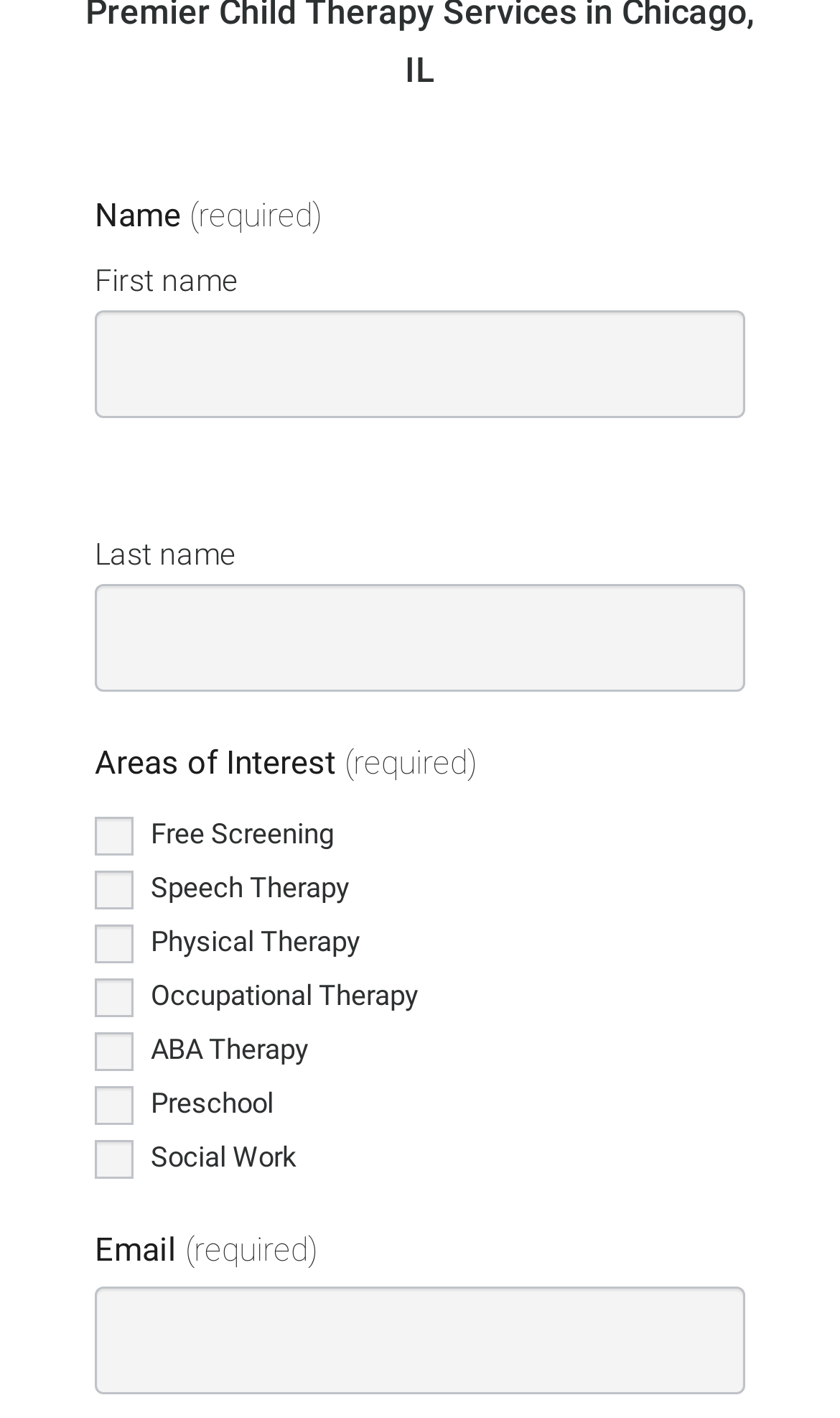Find the bounding box coordinates for the UI element whose description is: "parent_node: Last name aria-describedby="frm_desc_field_ocfup14" name="item_meta[23]"". The coordinates should be four float numbers between 0 and 1, in the format [left, top, right, bottom].

[0.113, 0.412, 0.887, 0.488]